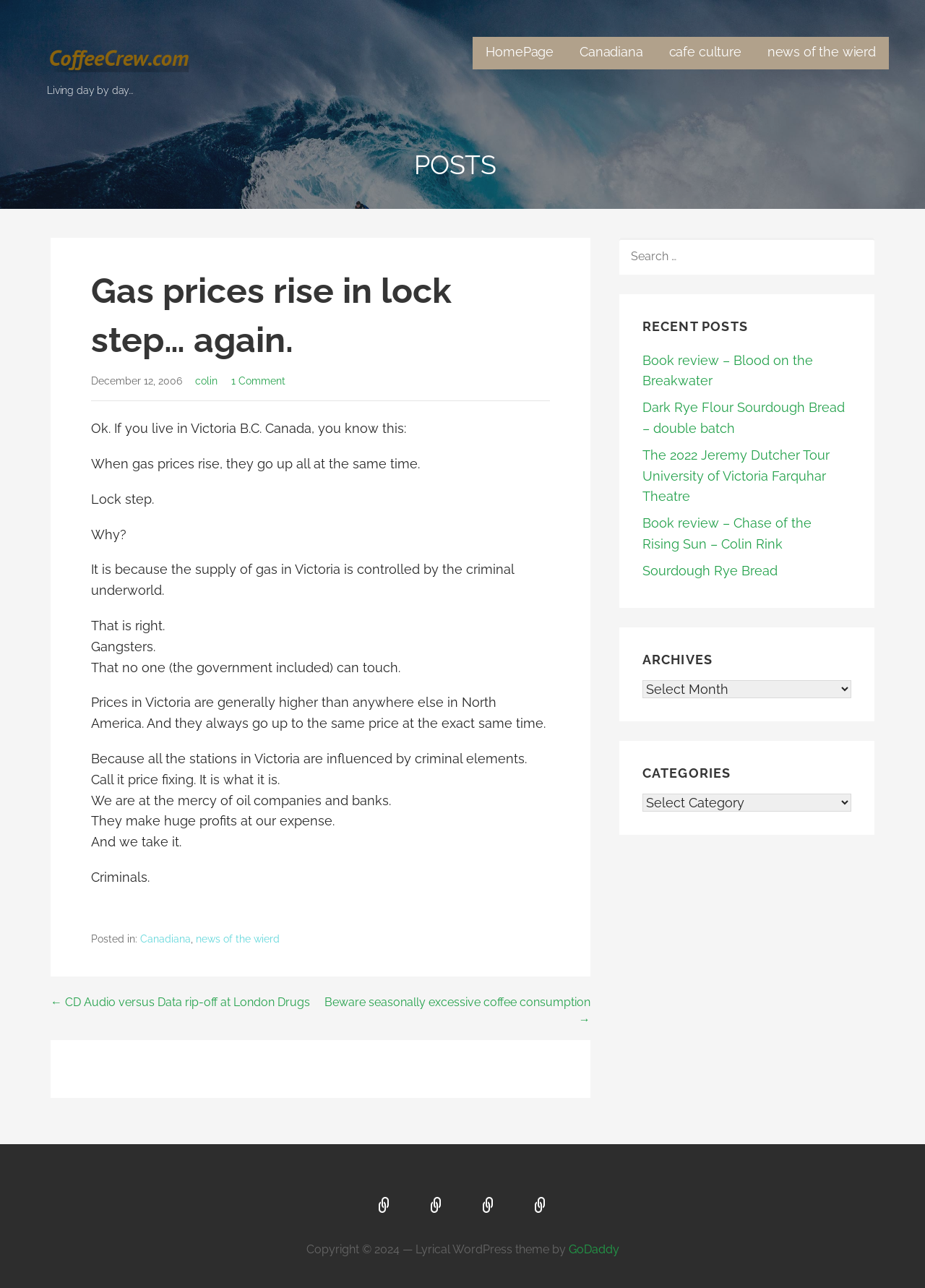What is the category of the post?
Can you offer a detailed and complete answer to this question?

The category of the post can be determined by looking at the footer section of the webpage, where it says 'Posted in:' followed by a link to 'Canadiana'.